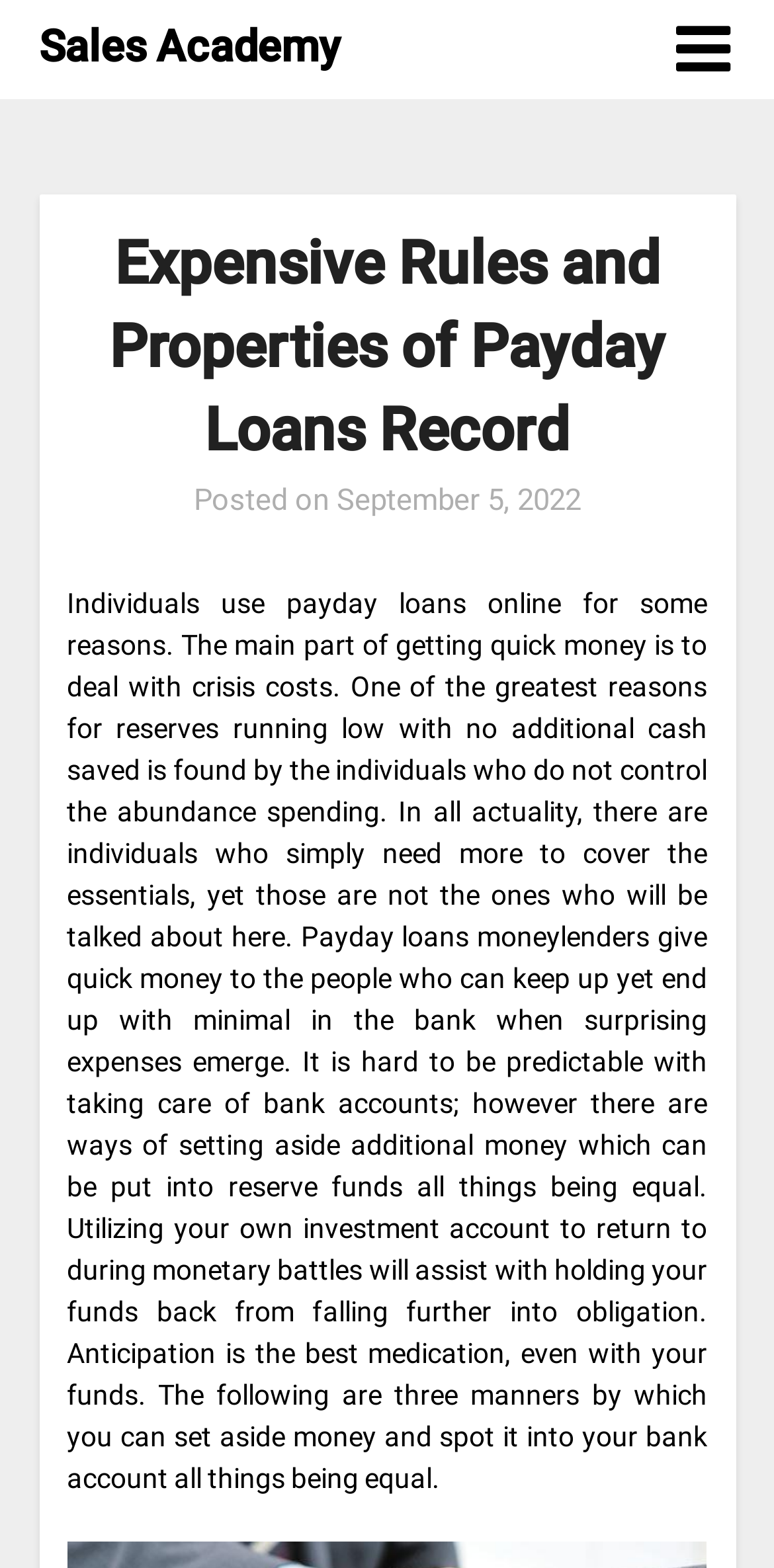Identify and generate the primary title of the webpage.

Expensive Rules and Properties of Payday Loans Record